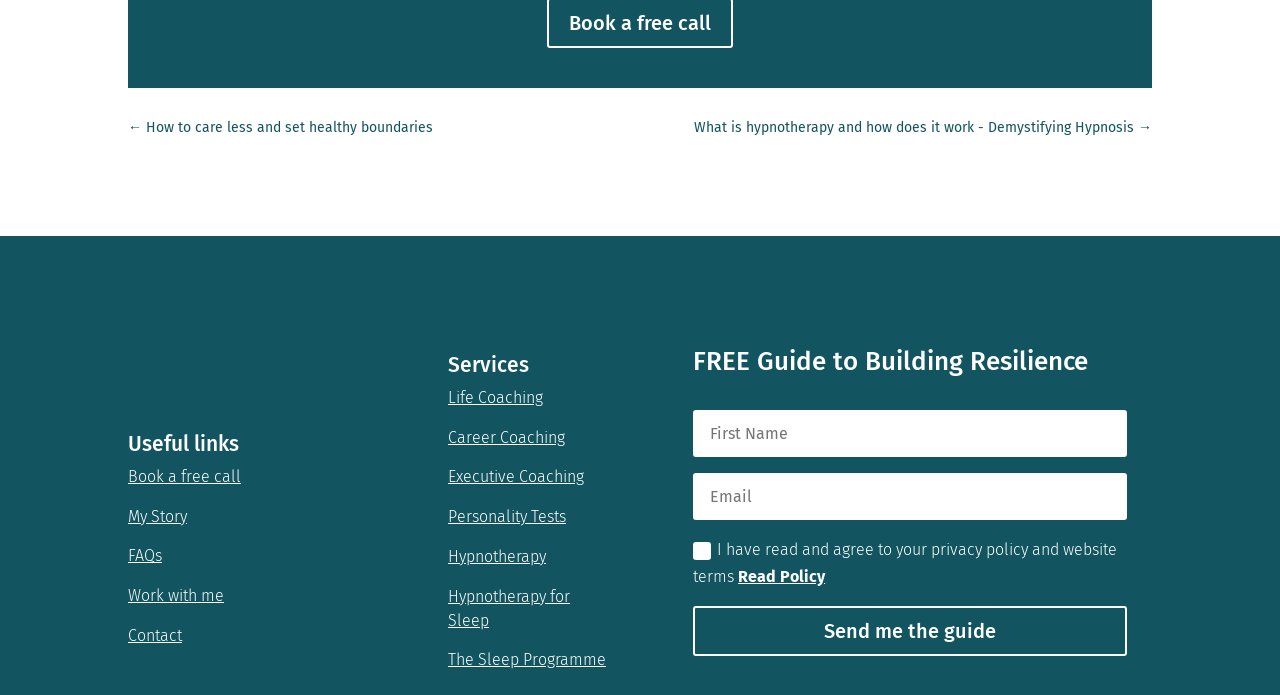Could you determine the bounding box coordinates of the clickable element to complete the instruction: "Read the 'My Story' page"? Provide the coordinates as four float numbers between 0 and 1, i.e., [left, top, right, bottom].

[0.1, 0.729, 0.146, 0.756]